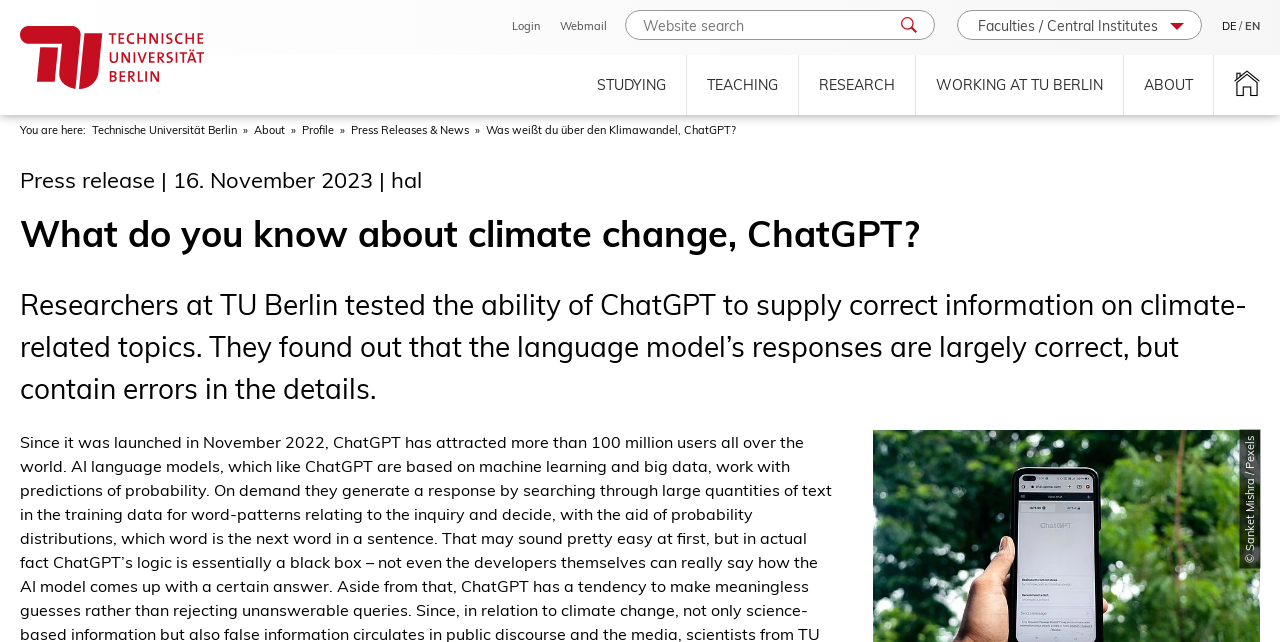Create an elaborate caption that covers all aspects of the webpage.

The webpage appears to be a press release or news article from the Technische Universität Berlin (TU Berlin) website. At the top, there is a search bar with a search button to the right, accompanied by a "Website search" label. Below this, there are several links to different sections of the website, including "TU Berlin", "Login", "Webmail", and language options "DE" and "EN".

To the right of these links, there is a menu with options such as "STUDYING", "TEACHING", "RESEARCH", "WORKING AT TU BERLIN", and "ABOUT". Below this menu, there is a navigation breadcrumb trail showing the current page's location within the website.

The main content of the page is divided into sections, each with a heading. The first heading reads "Press release | 16. November 2023 | hal", followed by a section with the title "What do you know about climate change, ChatGPT?". The main article begins with a heading that summarizes the content, stating that researchers at TU Berlin tested ChatGPT's ability to provide correct information on climate-related topics and found that the language model's responses are largely correct but contain errors in the details.

At the bottom of the page, there is a copyright notice with an image credit to Sanket Mishra / Pexels.